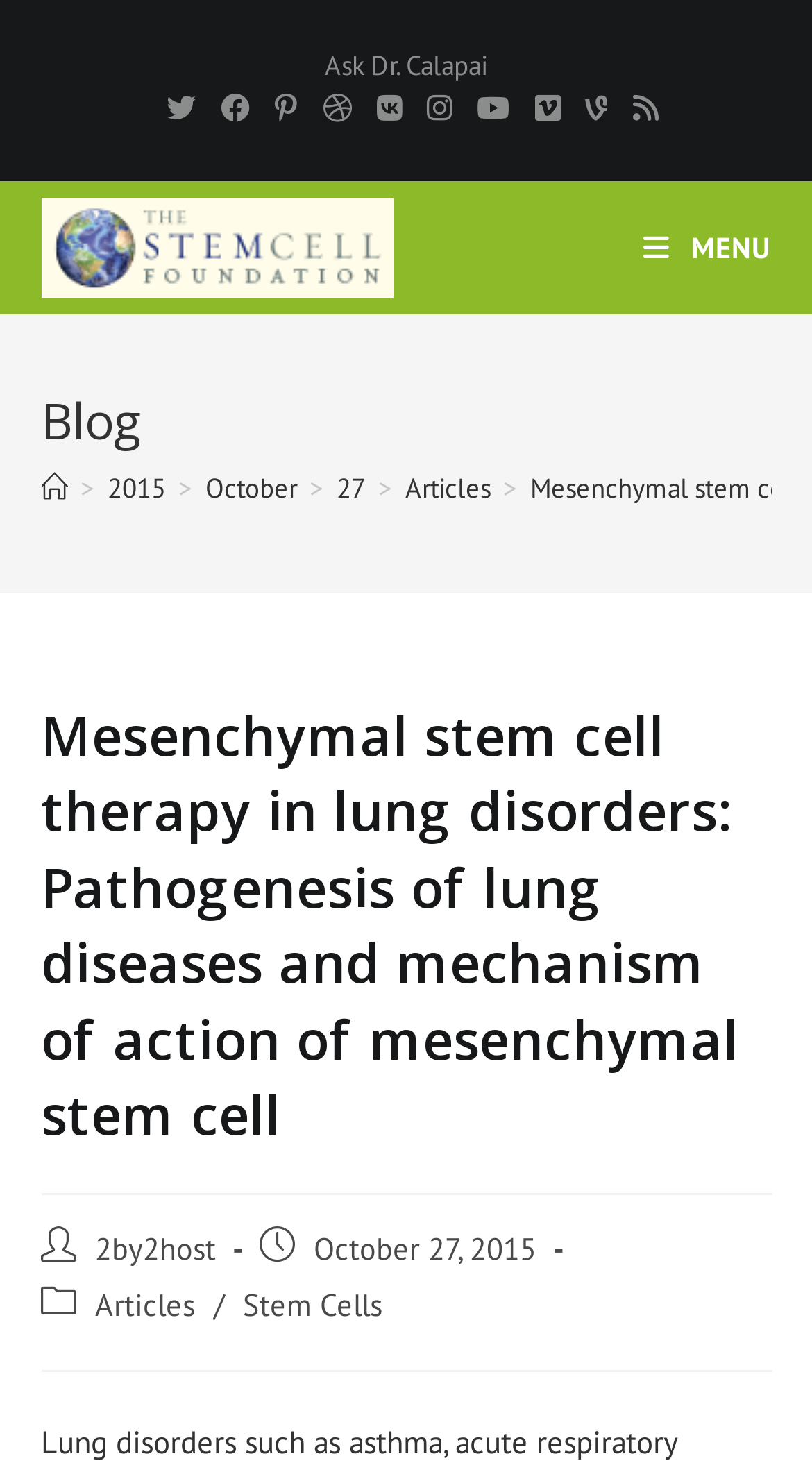What is the name of the foundation?
Using the image as a reference, give an elaborate response to the question.

I found the name of the foundation in the link 'The Stem Cell Foundation' which is located in the LayoutTable element.